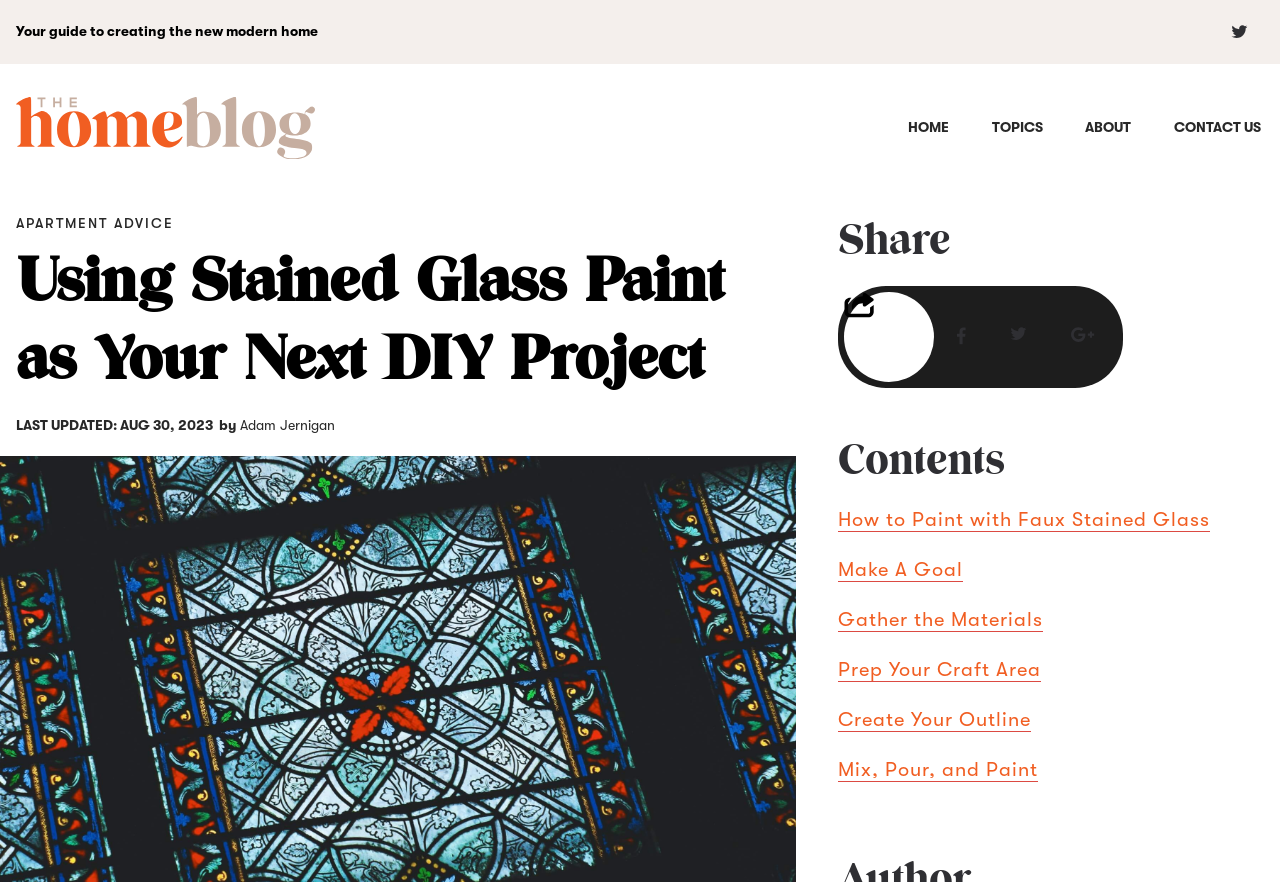Explain the contents of the webpage comprehensively.

This webpage is about a DIY project guide on using stained glass paint. At the top, there is a logo of "The Home Blog" on the left, and a series of links to social media platforms, including Twitter, on the right. Below the logo, there are four main navigation links: "HOME", "TOPICS", "ABOUT", and "CONTACT US". 

The main content of the webpage is a step-by-step guide to creating a stained glass project. The title of the guide, "Using Stained Glass Paint as Your Next DIY Project", is prominently displayed. Below the title, there is a note indicating when the guide was last updated and the author's name, Adam Jernigan. 

On the right side of the main content, there are social media sharing links, including Facebook, Twitter, and Googleplus, accompanied by their respective icons. Below these links, there is a table of contents with links to different sections of the guide, including "How to Paint with Faux Stained Glass", "Make A Goal", "Gather the Materials", and more.